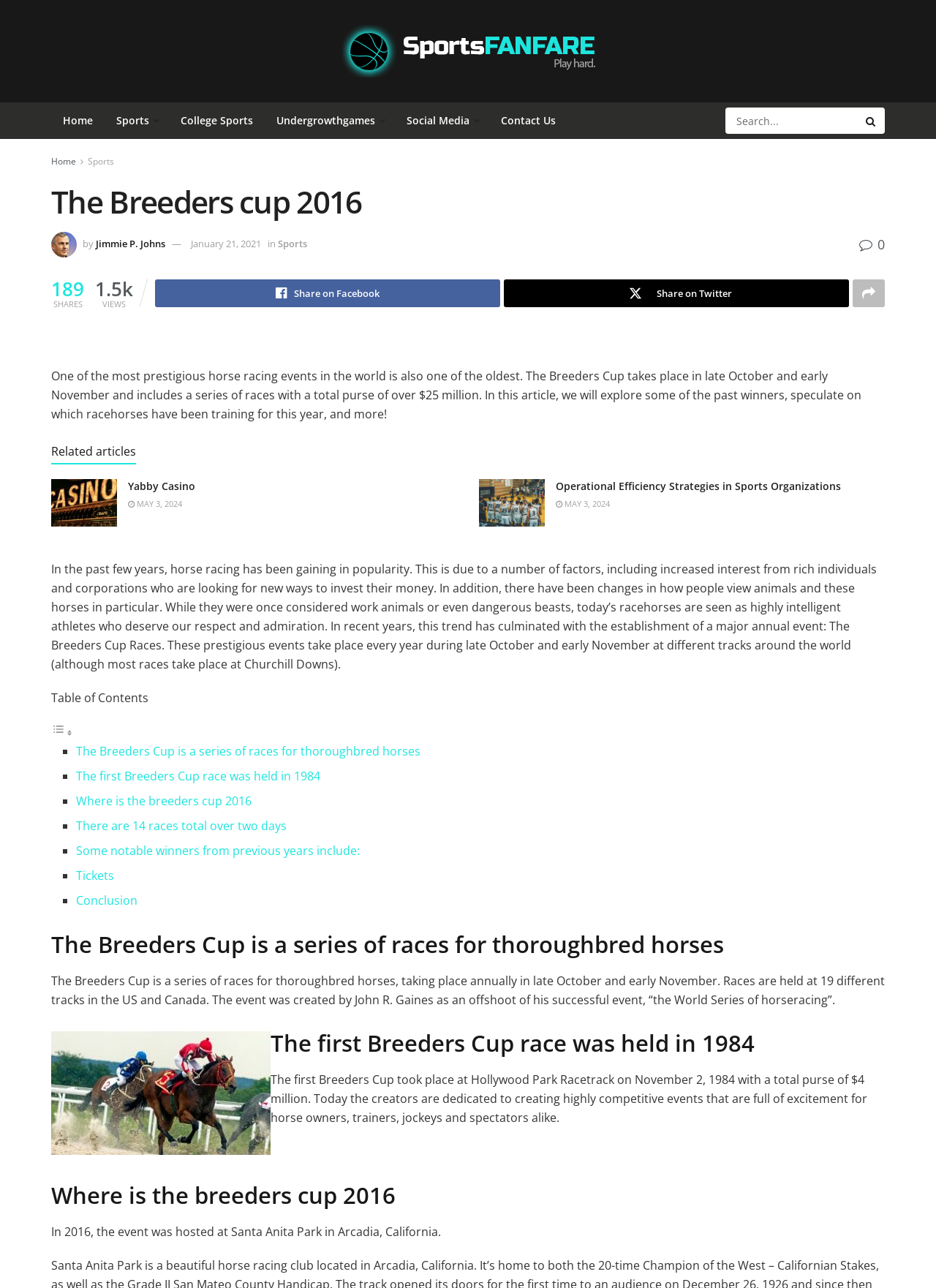What is the total purse of the Breeders Cup? Please answer the question using a single word or phrase based on the image.

Over $25 million